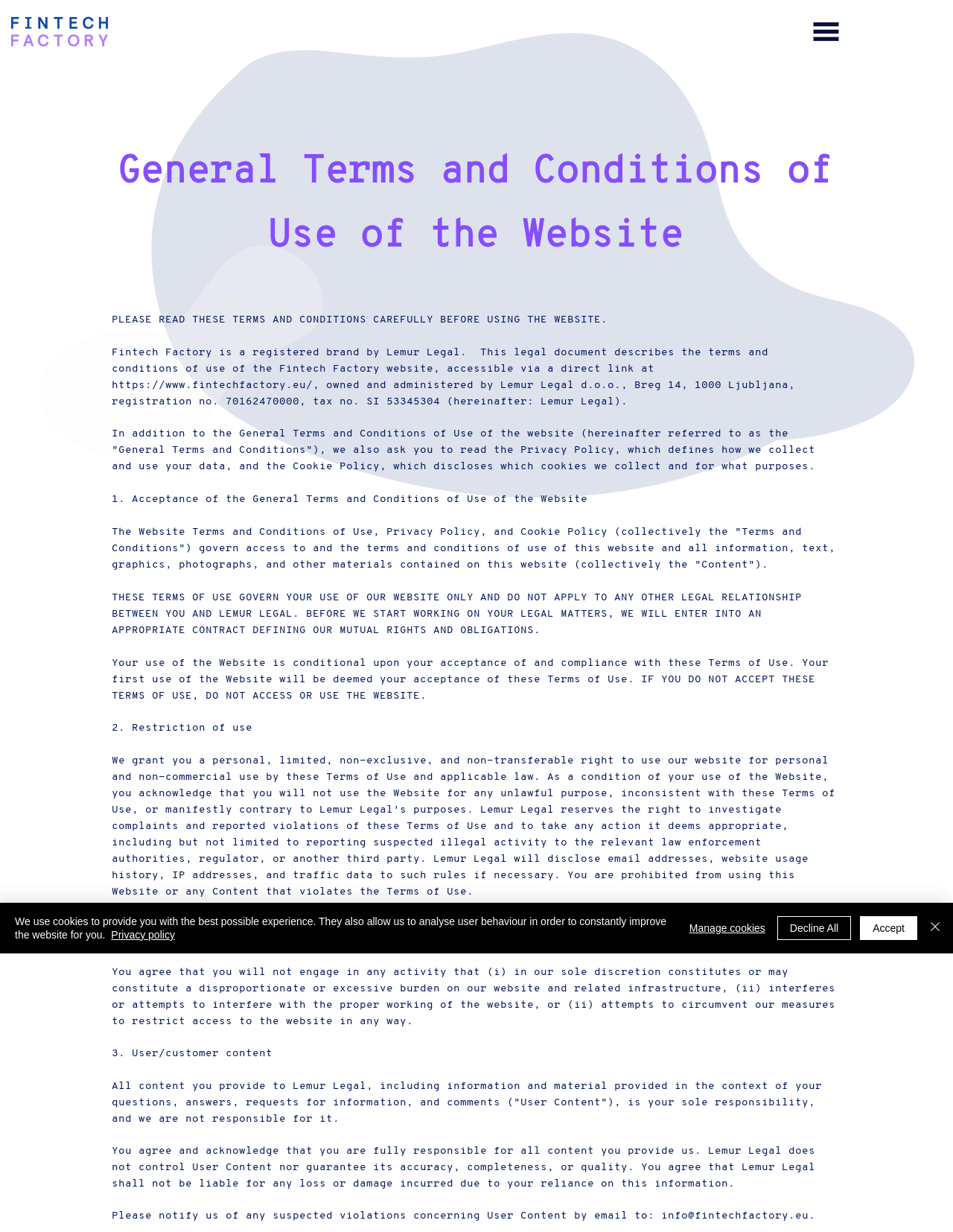How can users report suspected violations concerning user content?
Examine the screenshot and reply with a single word or phrase.

By email to info@fintechfactory.eu